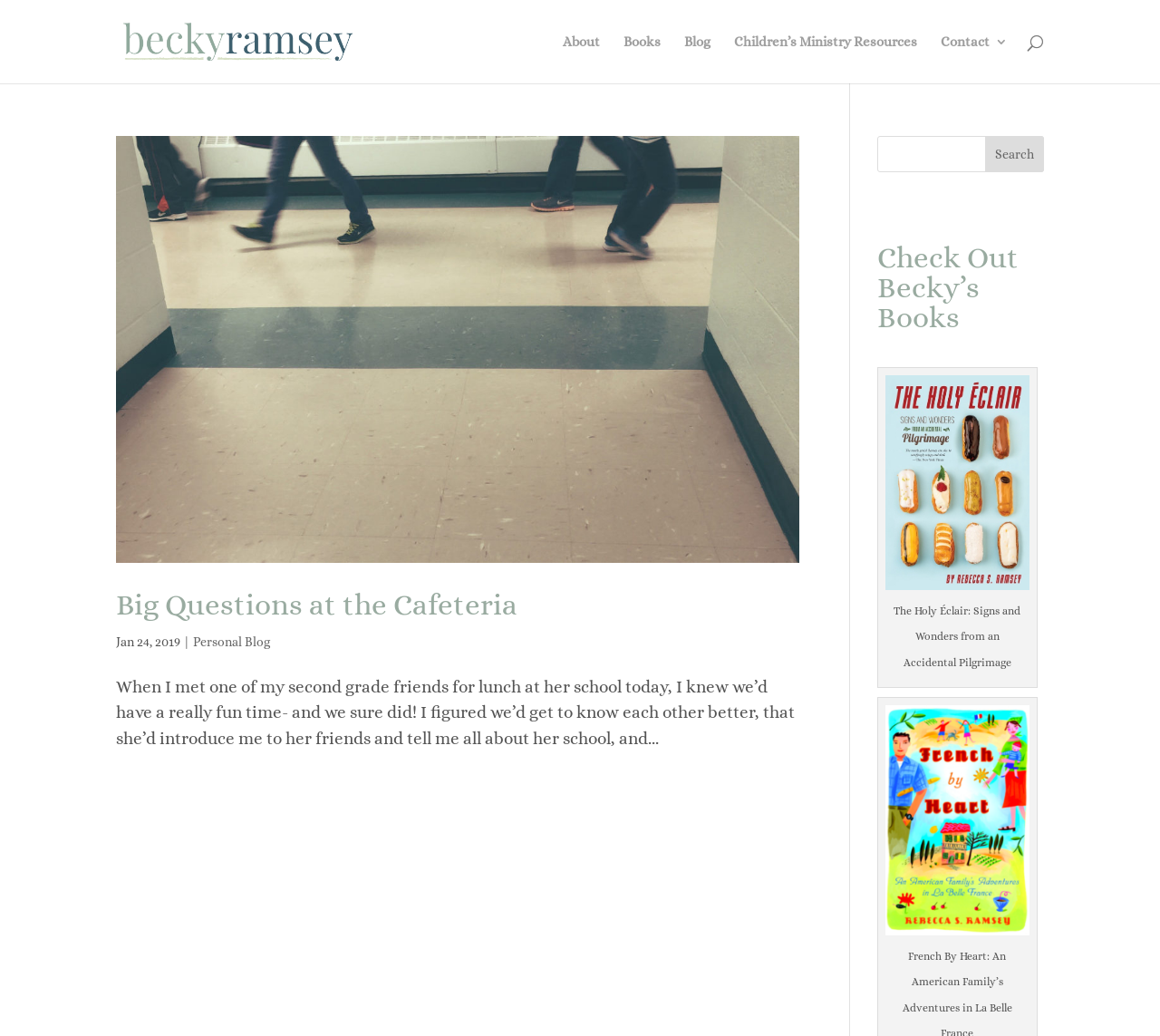Please specify the bounding box coordinates of the region to click in order to perform the following instruction: "go to beckyramsey.info homepage".

[0.103, 0.029, 0.292, 0.048]